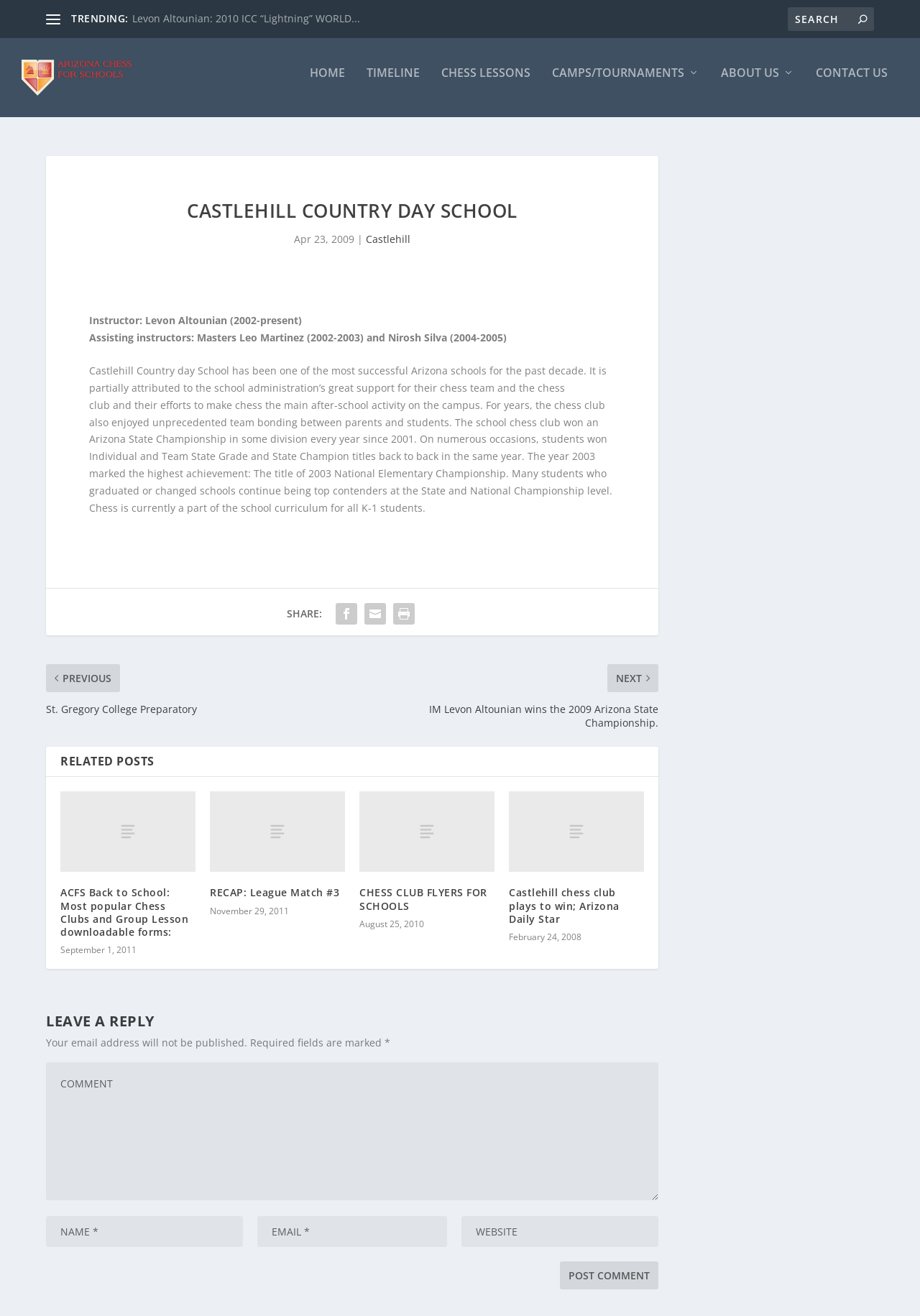Using the element description: "Contact Us", determine the bounding box coordinates. The coordinates should be in the format [left, top, right, bottom], with values between 0 and 1.

[0.887, 0.058, 0.965, 0.097]